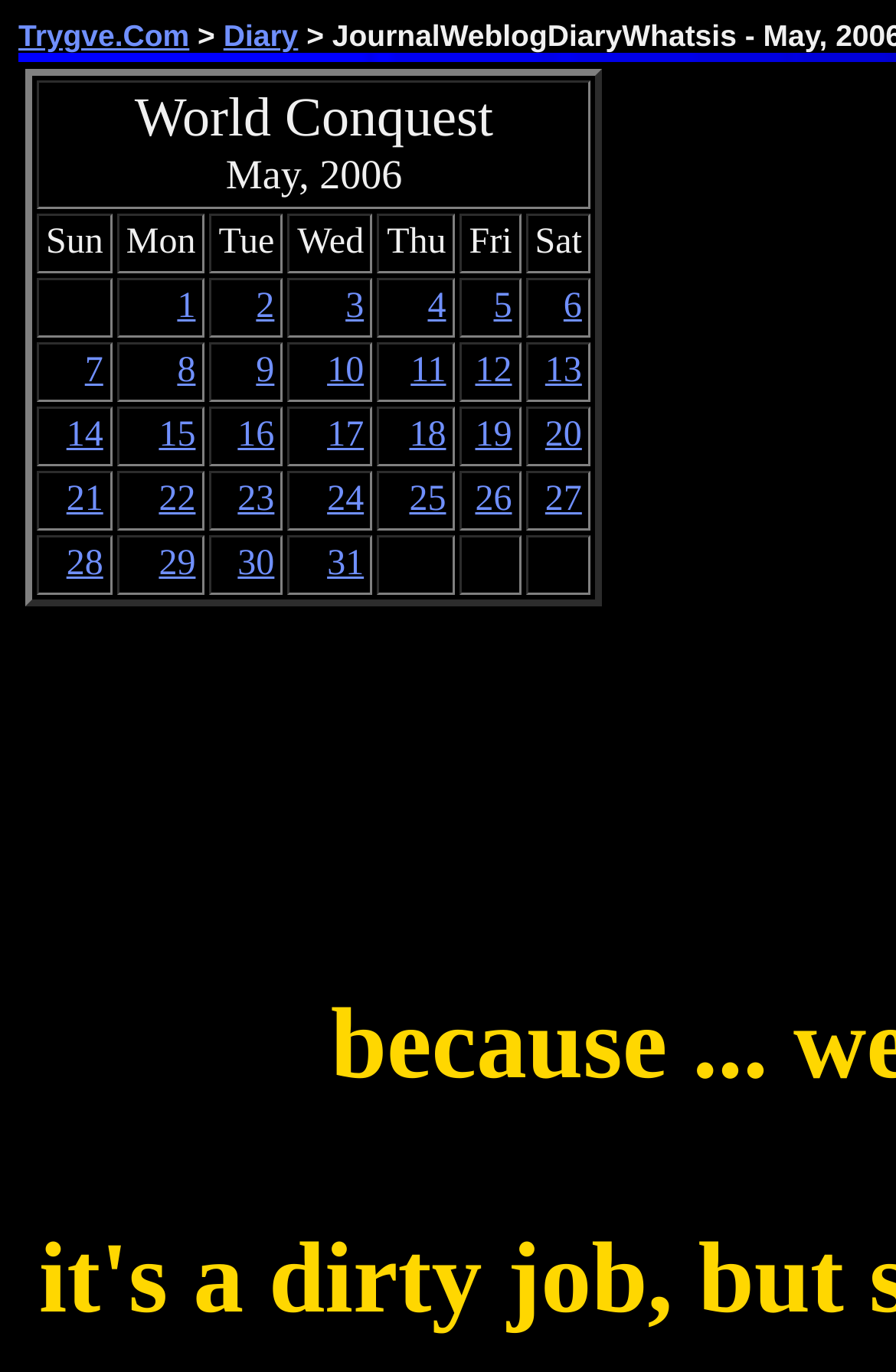How many columns are there in the diary table?
Carefully examine the image and provide a detailed answer to the question.

The diary table has 7 columns, which are labeled as Sun, Mon, Tue, Wed, Thu, Fri, and Sat, representing the days of the week.